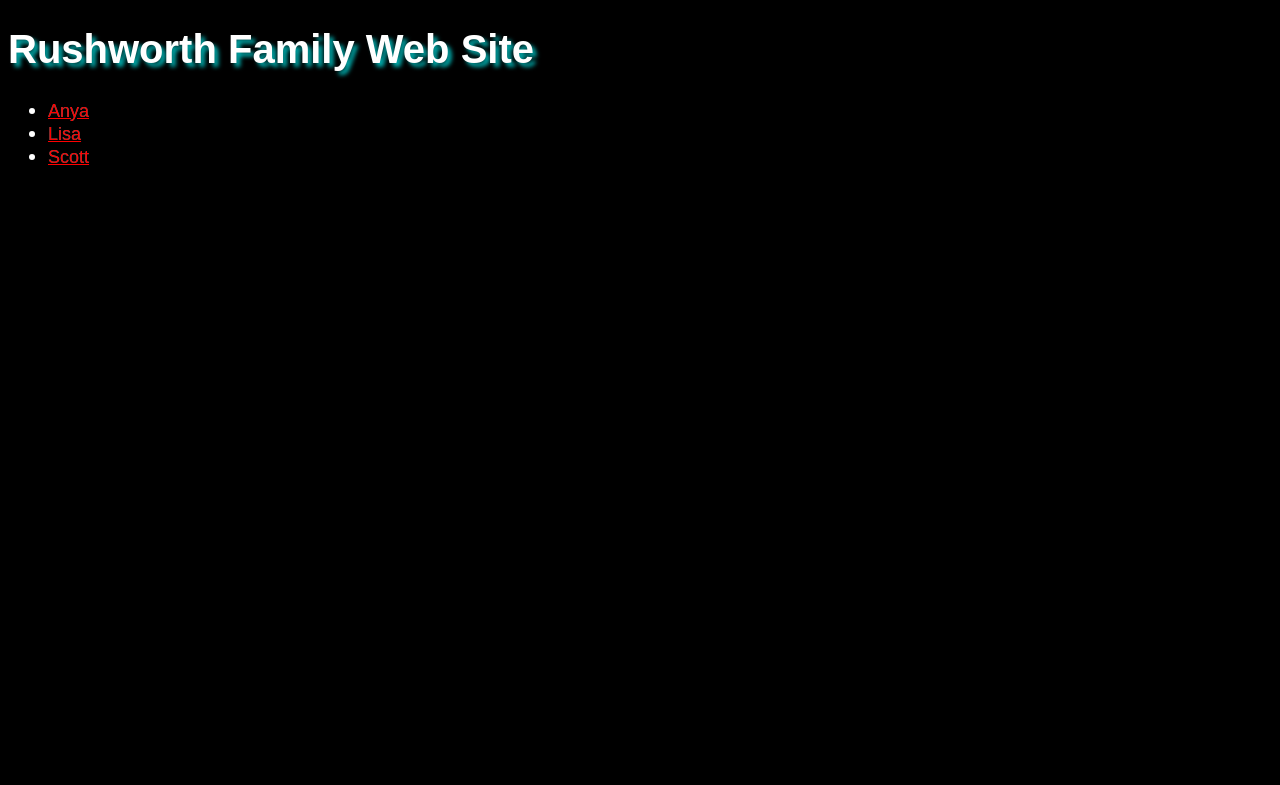Answer the following query concisely with a single word or phrase:
How many names are listed?

3